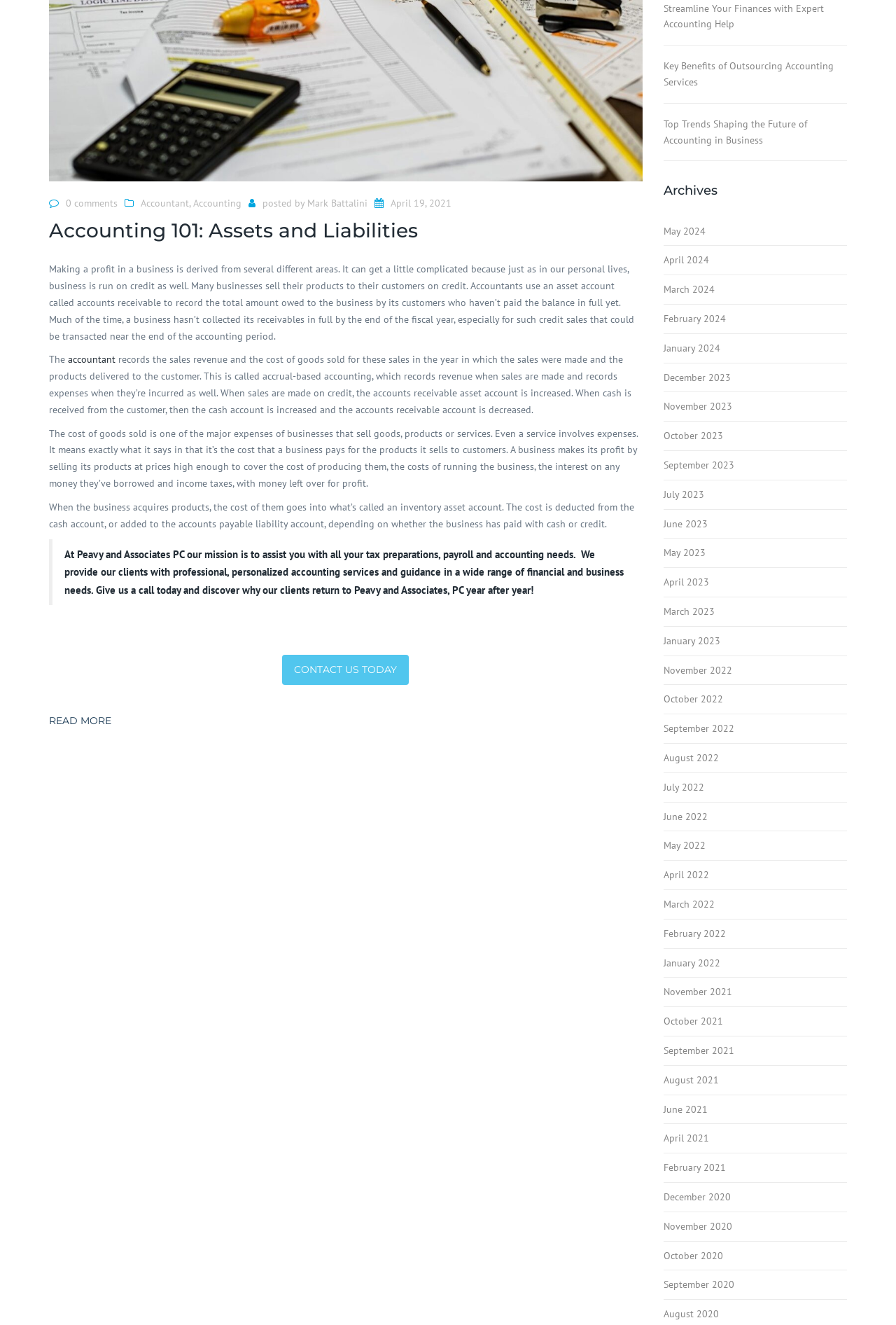Using the element description: "Join Us", determine the bounding box coordinates for the specified UI element. The coordinates should be four float numbers between 0 and 1, [left, top, right, bottom].

None